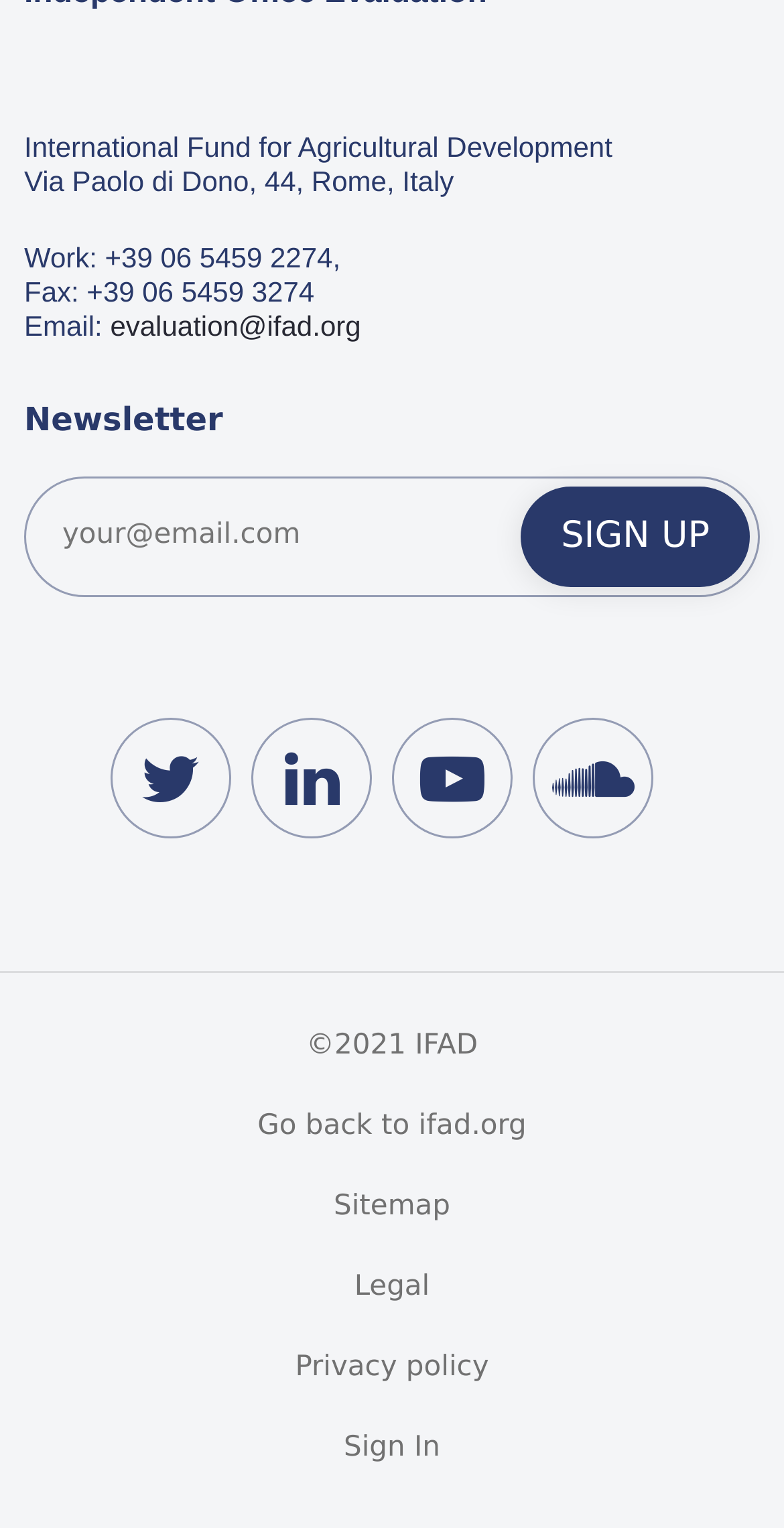What is the organization's name?
Examine the image and give a concise answer in one word or a short phrase.

International Fund for Agricultural Development